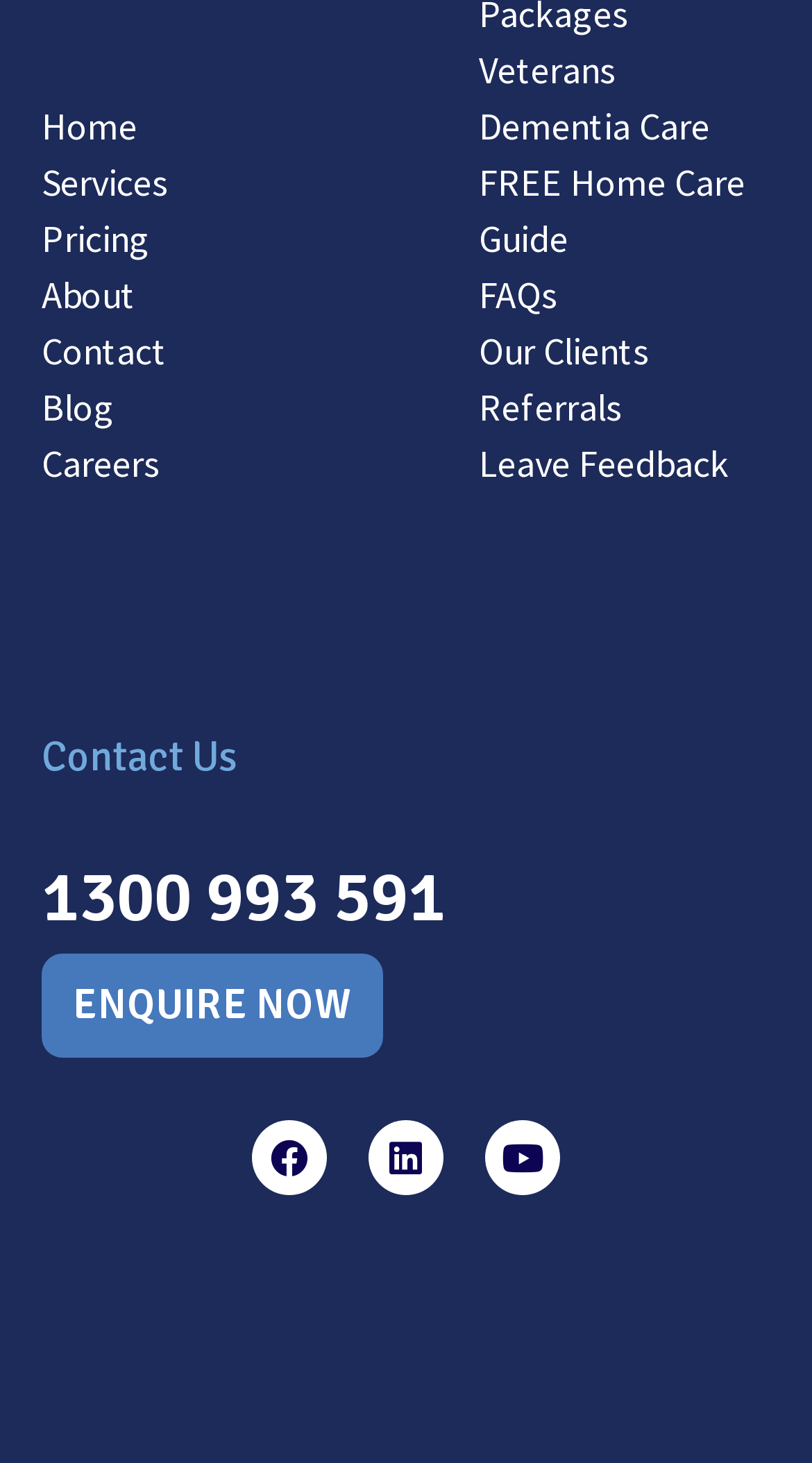Locate the bounding box of the user interface element based on this description: "Enquire Now".

[0.051, 0.651, 0.472, 0.722]